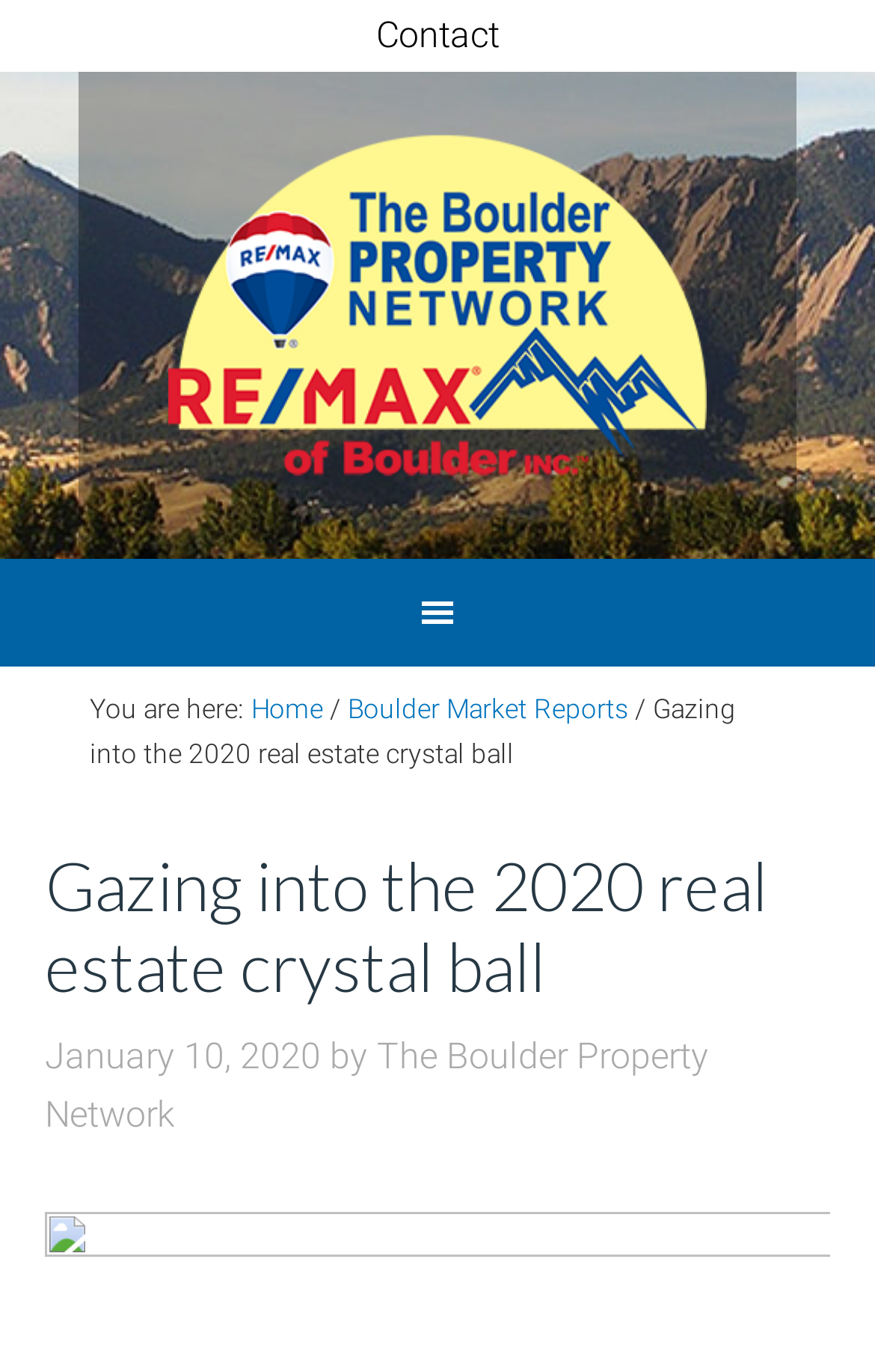Who is the author of the article?
Using the details shown in the screenshot, provide a comprehensive answer to the question.

I found the answer by looking at the link element below the heading, which says 'by The Boulder Property Network'. This suggests that the author of the article is The Boulder Property Network.